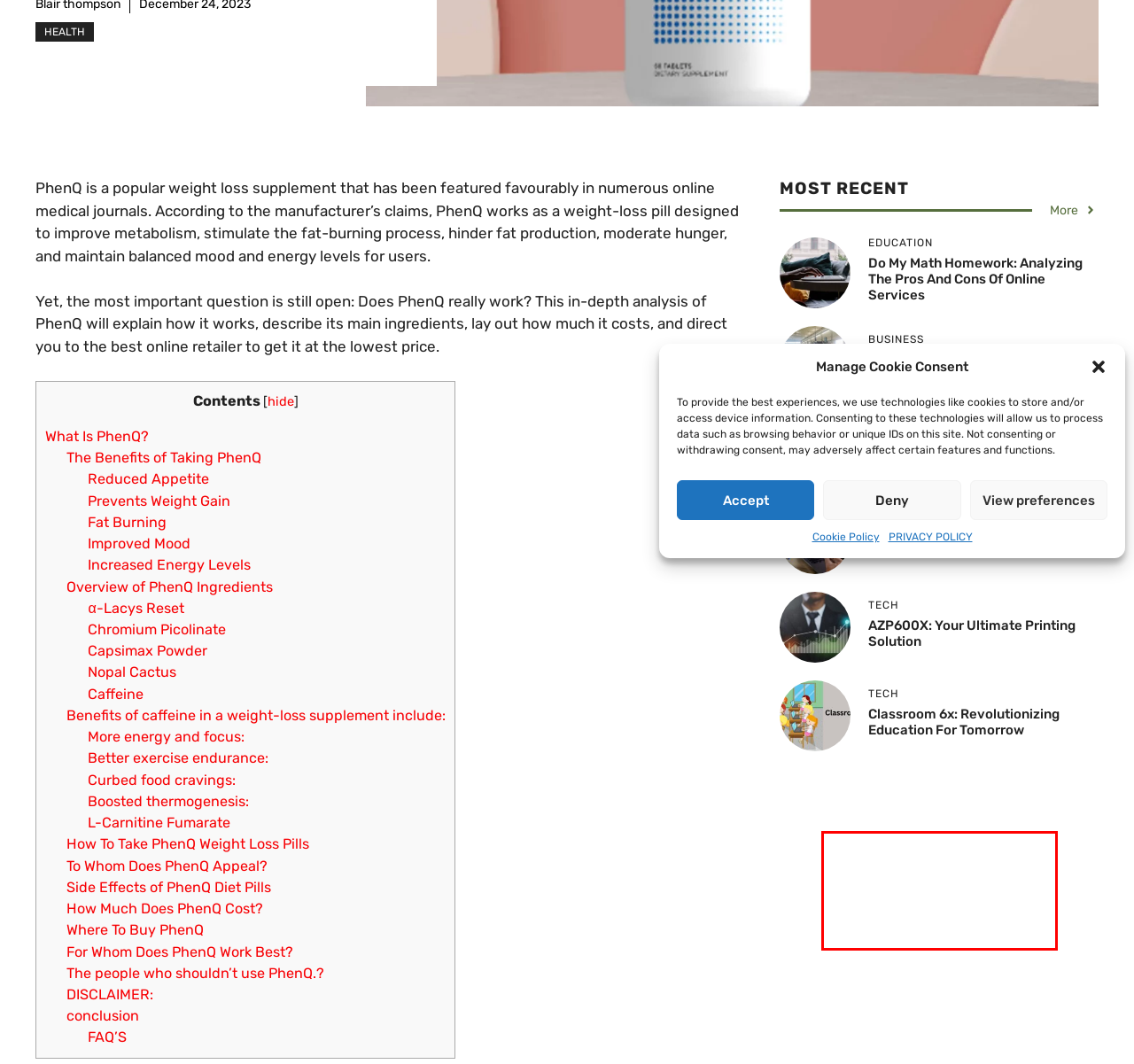Examine the webpage screenshot and use OCR to obtain the text inside the red bounding box.

Lorem ipsum dolor sit amet, consectetur adipiscing elit. Nunc imperdiet rhoncus arcu non aliquet. Sed tempor mauris a purus porttitor